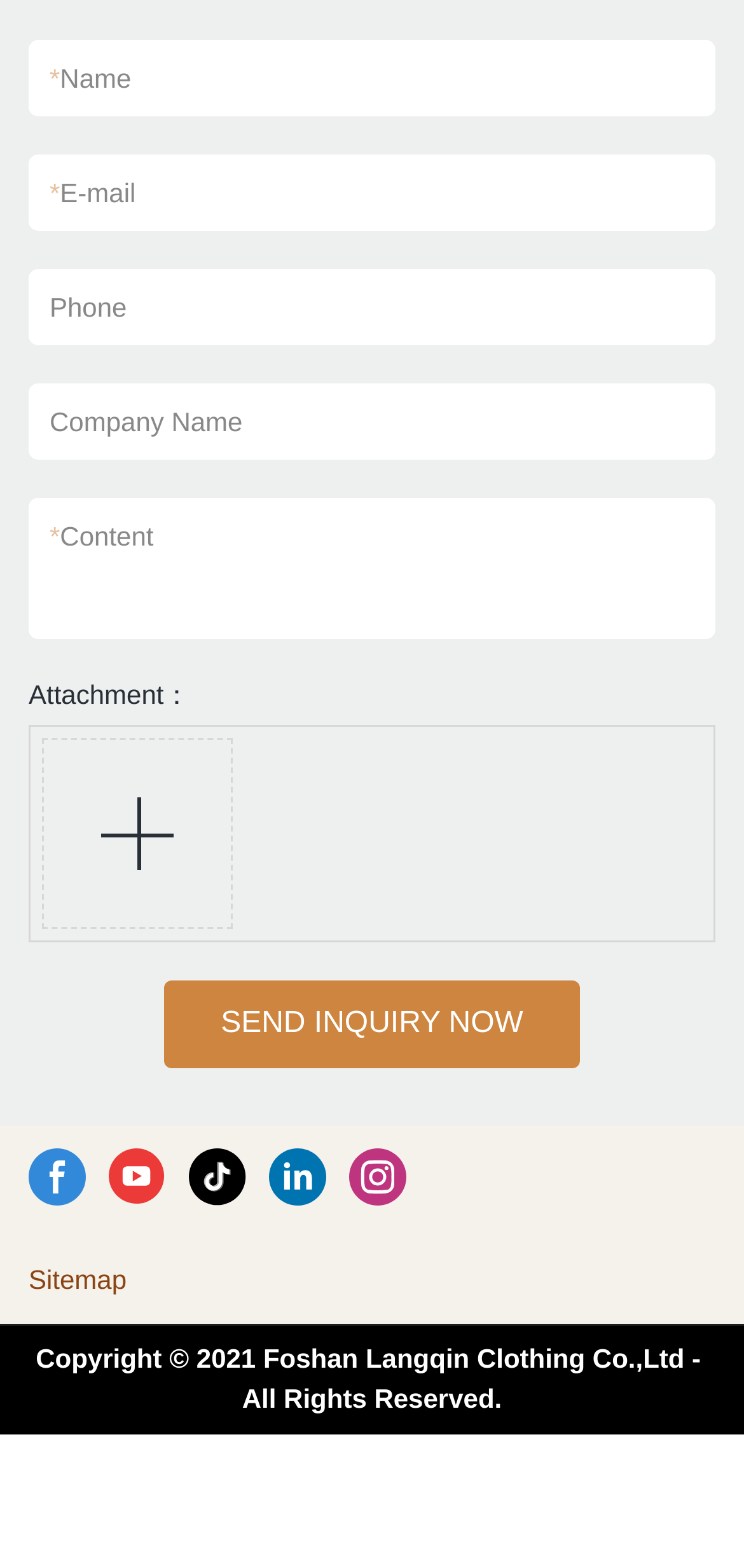Please identify the bounding box coordinates of the element's region that needs to be clicked to fulfill the following instruction: "Upload an attachment". The bounding box coordinates should consist of four float numbers between 0 and 1, i.e., [left, top, right, bottom].

[0.038, 0.433, 0.256, 0.452]